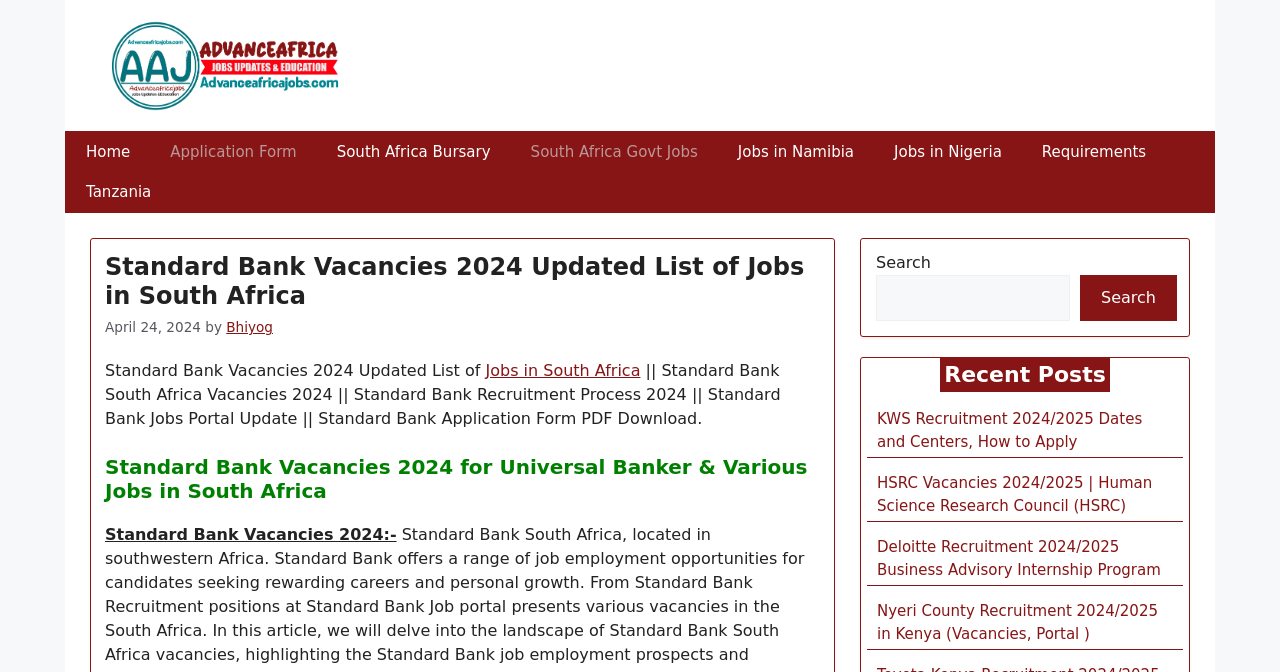Indicate the bounding box coordinates of the clickable region to achieve the following instruction: "View 'KWS Recruitment 2024/2025 Dates and Centers, How to Apply'."

[0.677, 0.602, 0.924, 0.682]